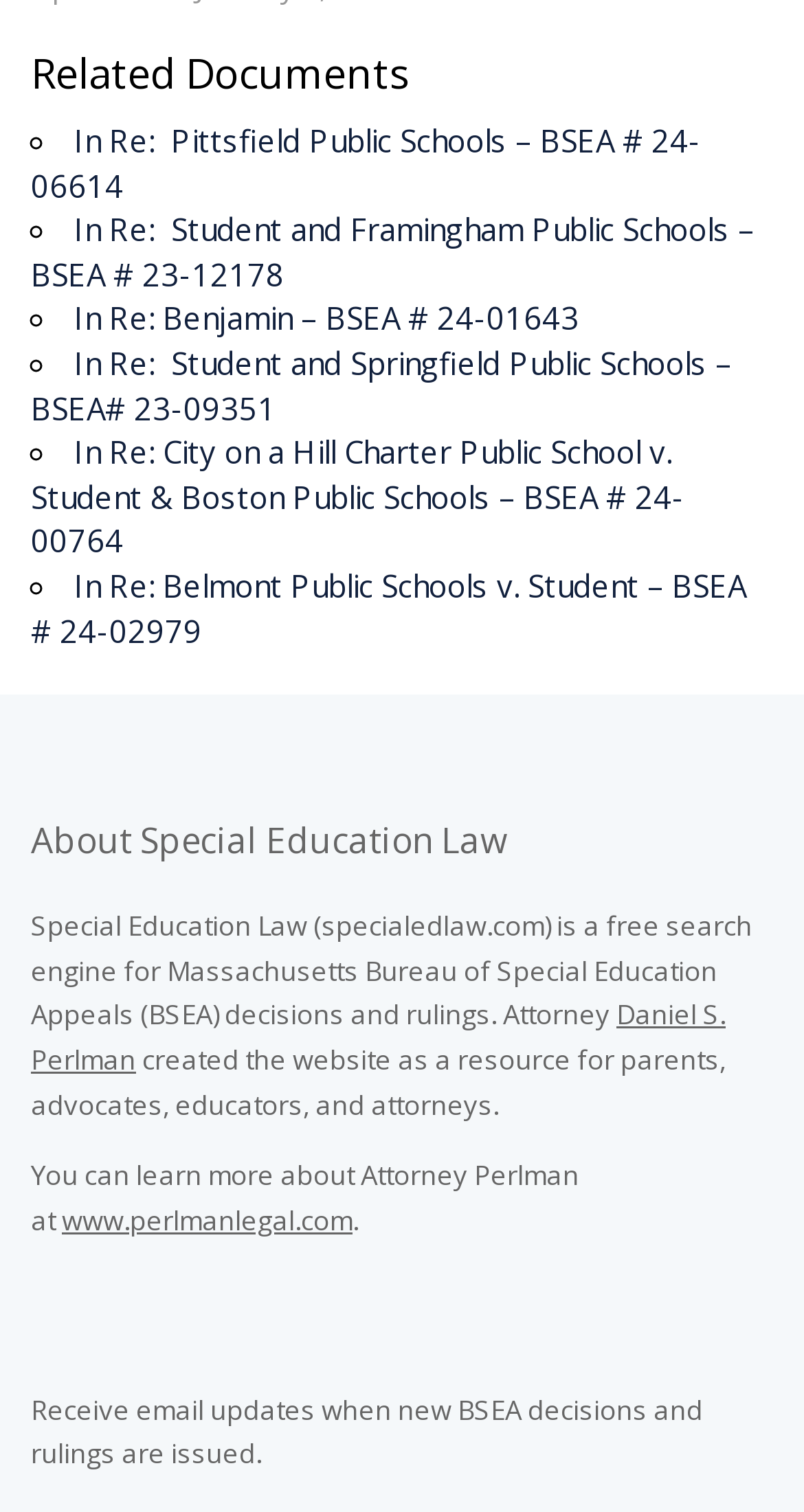Who created the website Special Education Law?
Provide a detailed and well-explained answer to the question.

I found the text 'Attorney Daniel S. Perlman created the website as a resource for parents, advocates, educators, and attorneys.' which indicates that Daniel S. Perlman is the creator of the website.